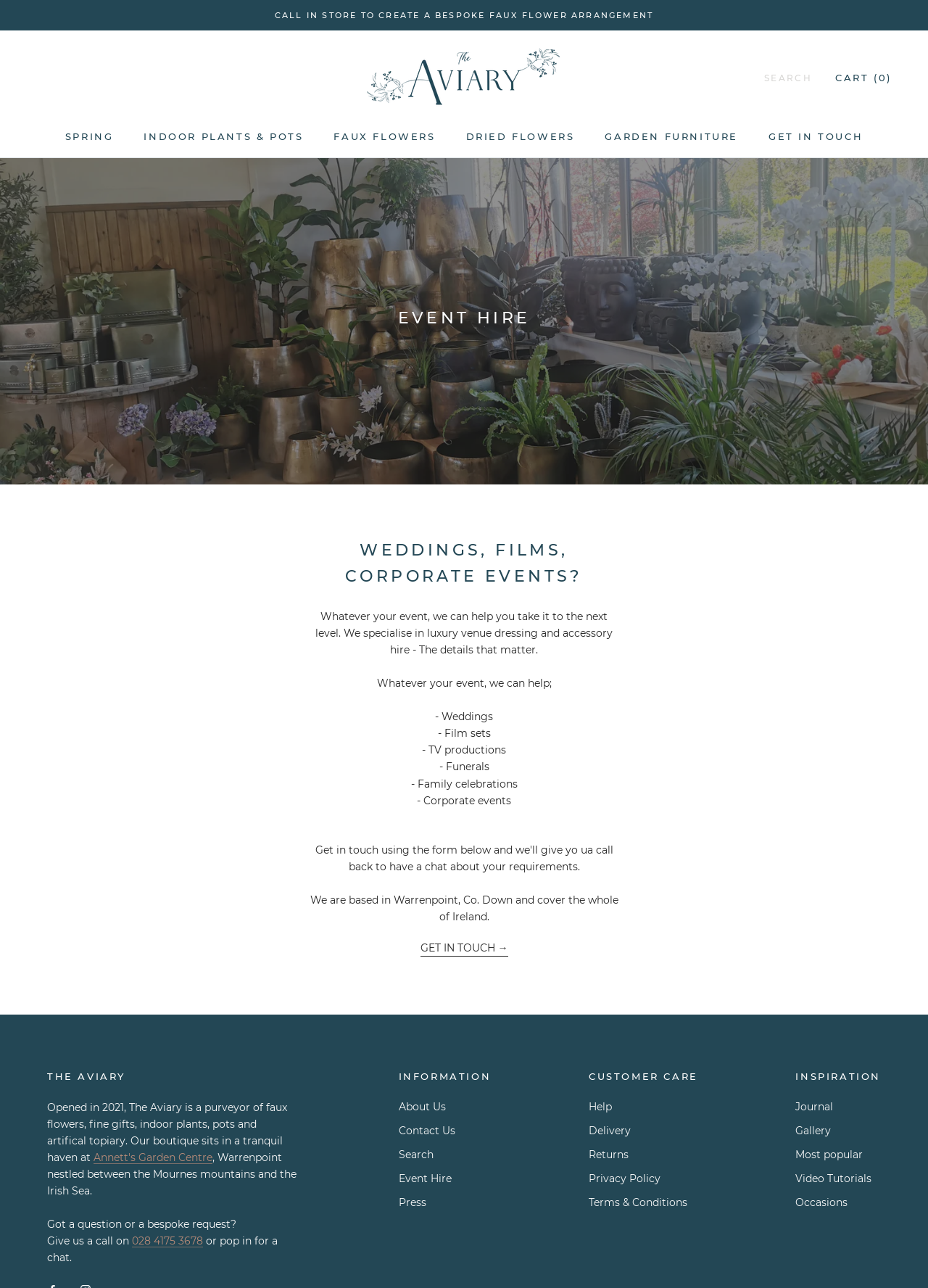What type of event does the company specialize in?
Please describe in detail the information shown in the image to answer the question.

Based on the webpage, the company specializes in luxury venue dressing and accessory hire for weddings, films, TV, corporate events, and other occasions. This information is obtained from the heading 'EVENT HIRE' and the subsequent text that describes the company's services.